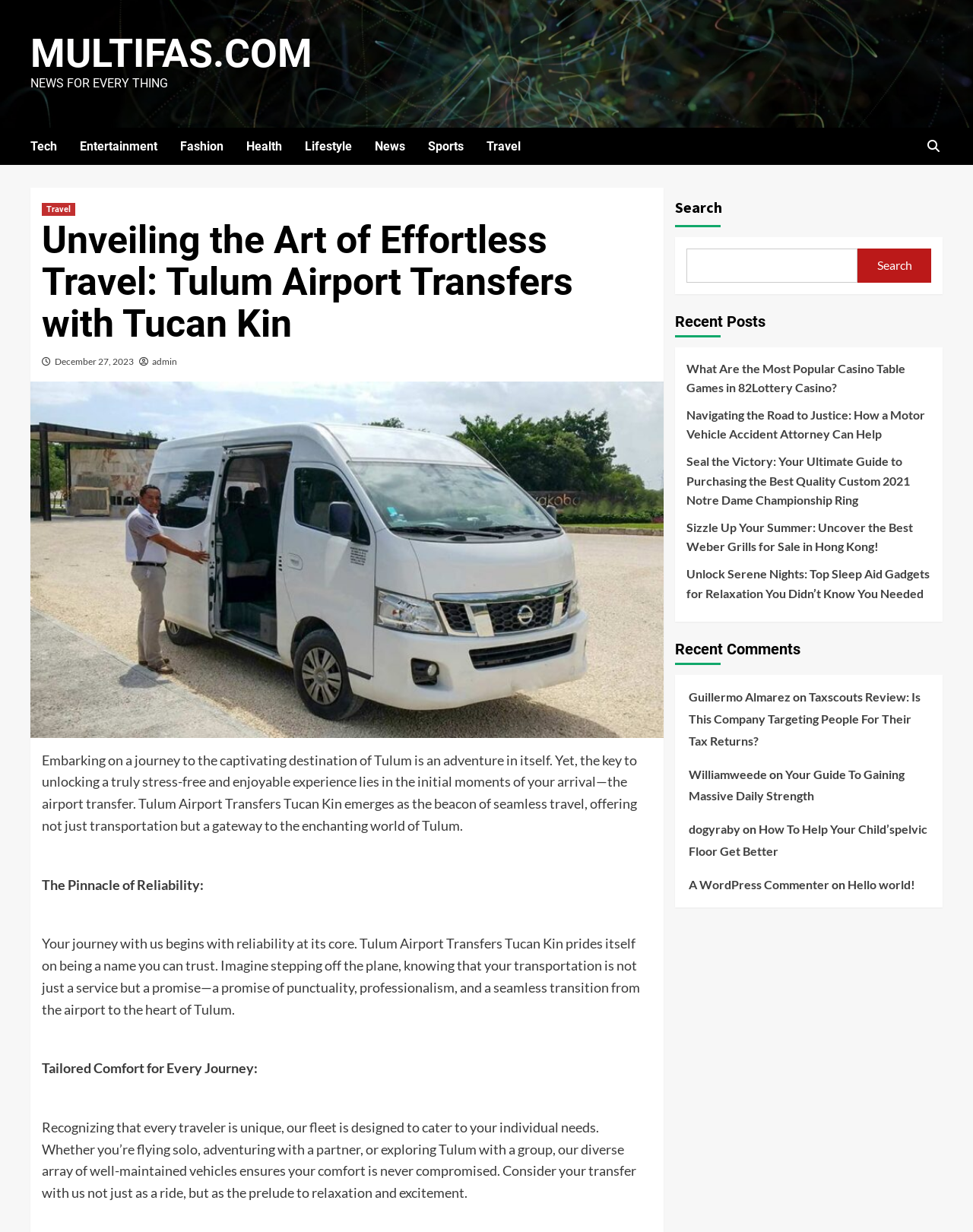Please provide a short answer using a single word or phrase for the question:
What is the category of the article?

Travel